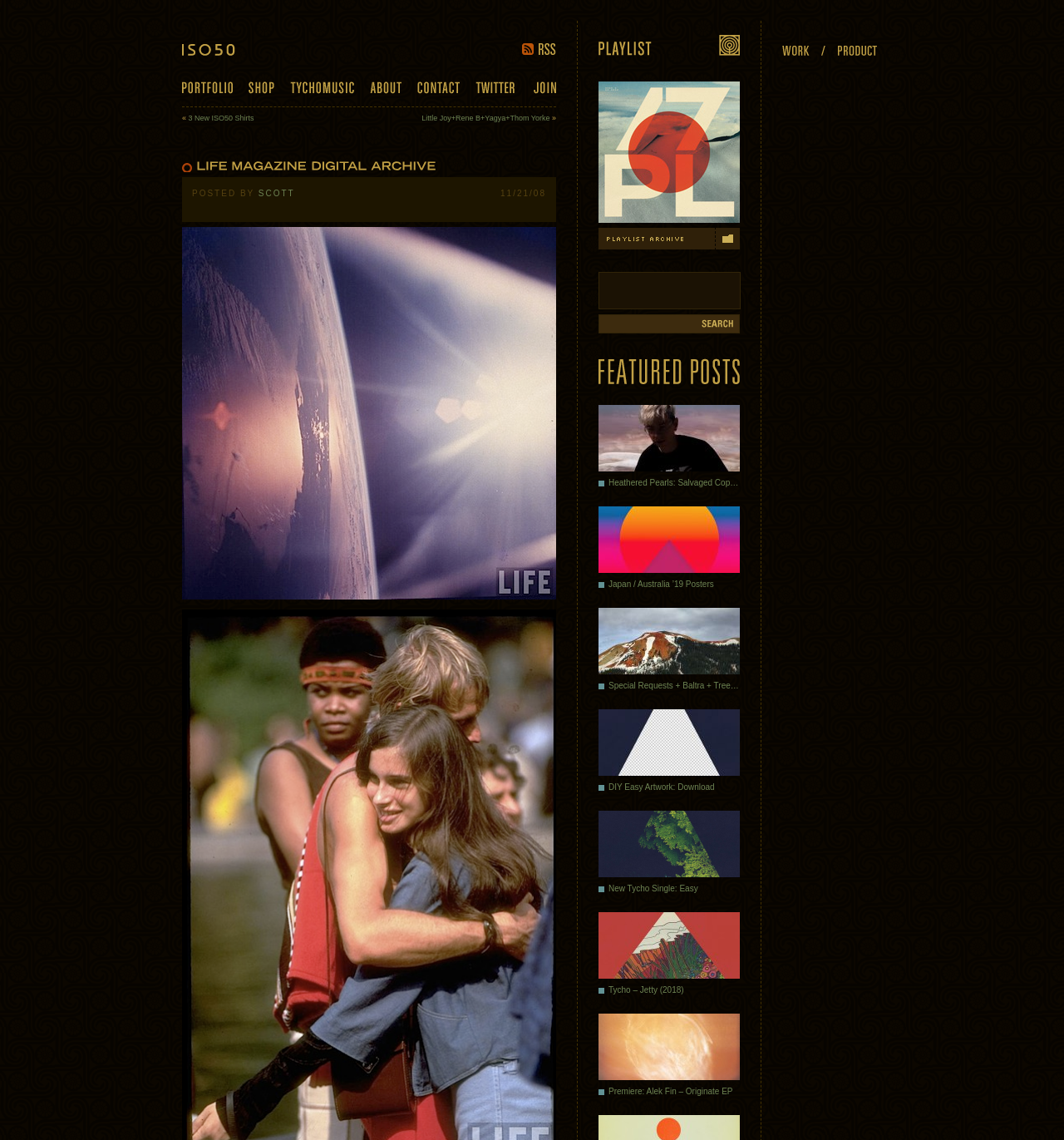Identify the bounding box of the UI component described as: "Work / Product".

[0.735, 0.04, 0.829, 0.049]